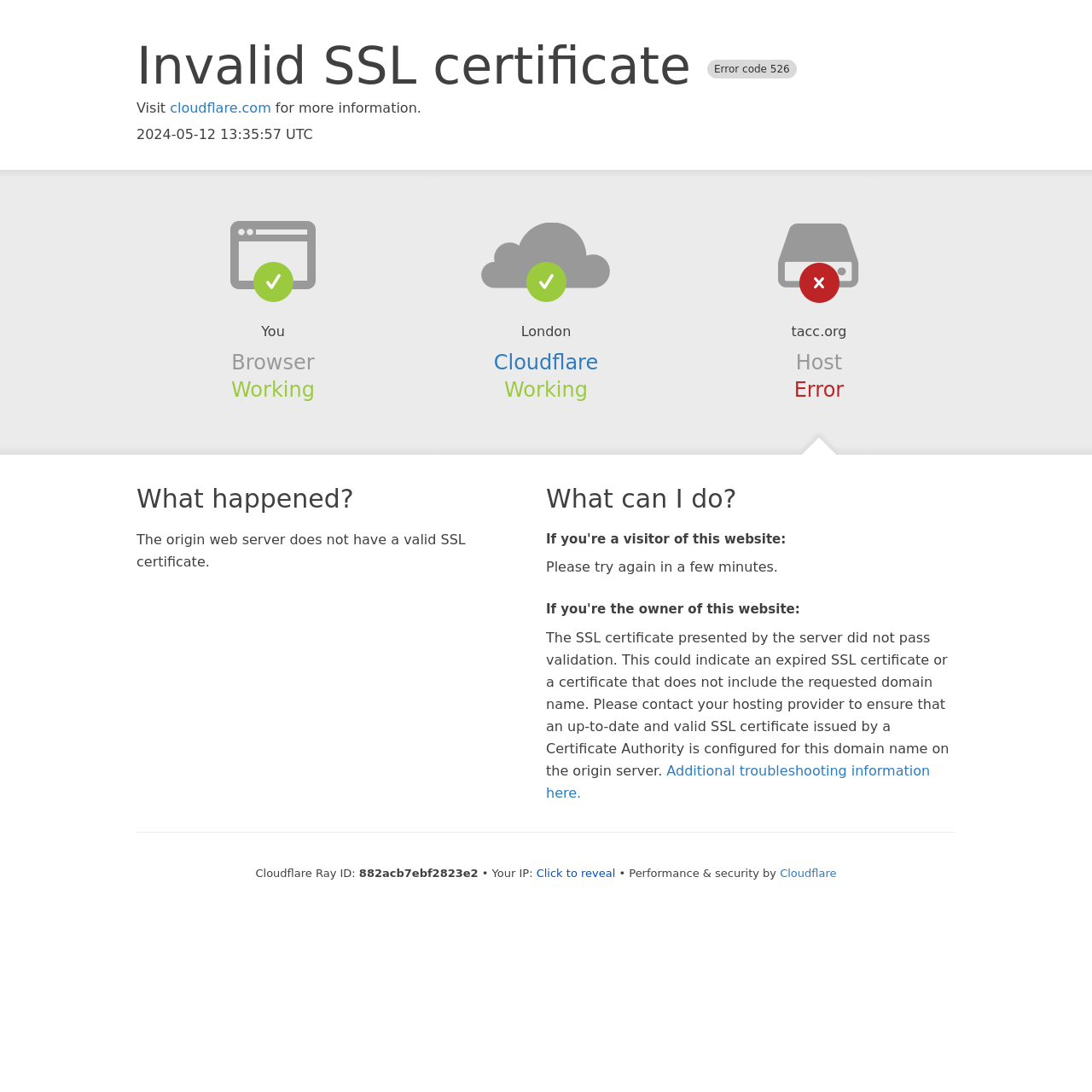Locate the UI element described by Newsletters in the provided webpage screenshot. Return the bounding box coordinates in the format (top-left x, top-left y, bottom-right x, bottom-right y), ensuring all values are between 0 and 1.

None